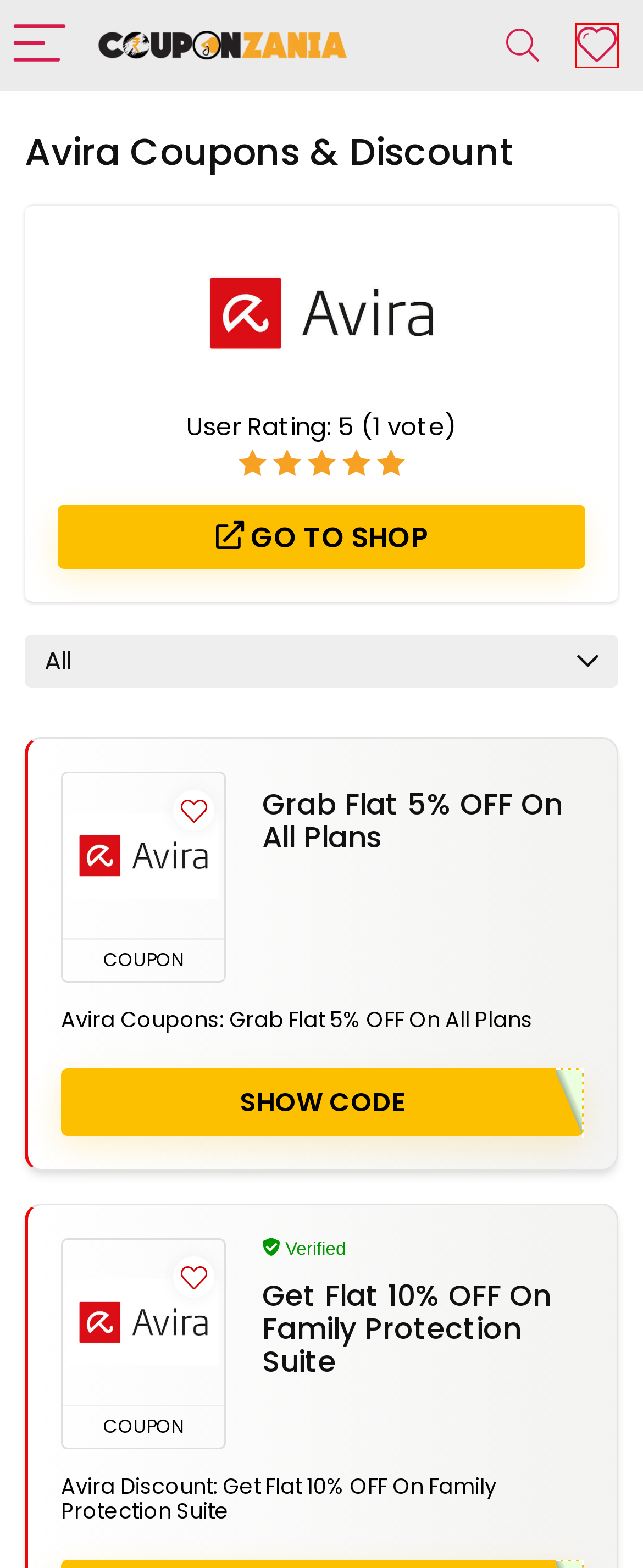Analyze the webpage screenshot with a red bounding box highlighting a UI element. Select the description that best matches the new webpage after clicking the highlighted element. Here are the options:
A. Cyber Monday Coupons & Deals: 95% OFF | May 2024
B. Black Friday Deals, Promo & Discount Code | May 2024
C. Avira Coupons: Grab Flat 5% OFF On All Plans
D. Deals Of The Day: Best Coupons & Offers Today: May 2024
E. Wishlist | CouponZania
F. admitad
G. Privacy Policy | CouponZania
H. Avira Discount: Get Flat 10% OFF On Family Protection Suite

E